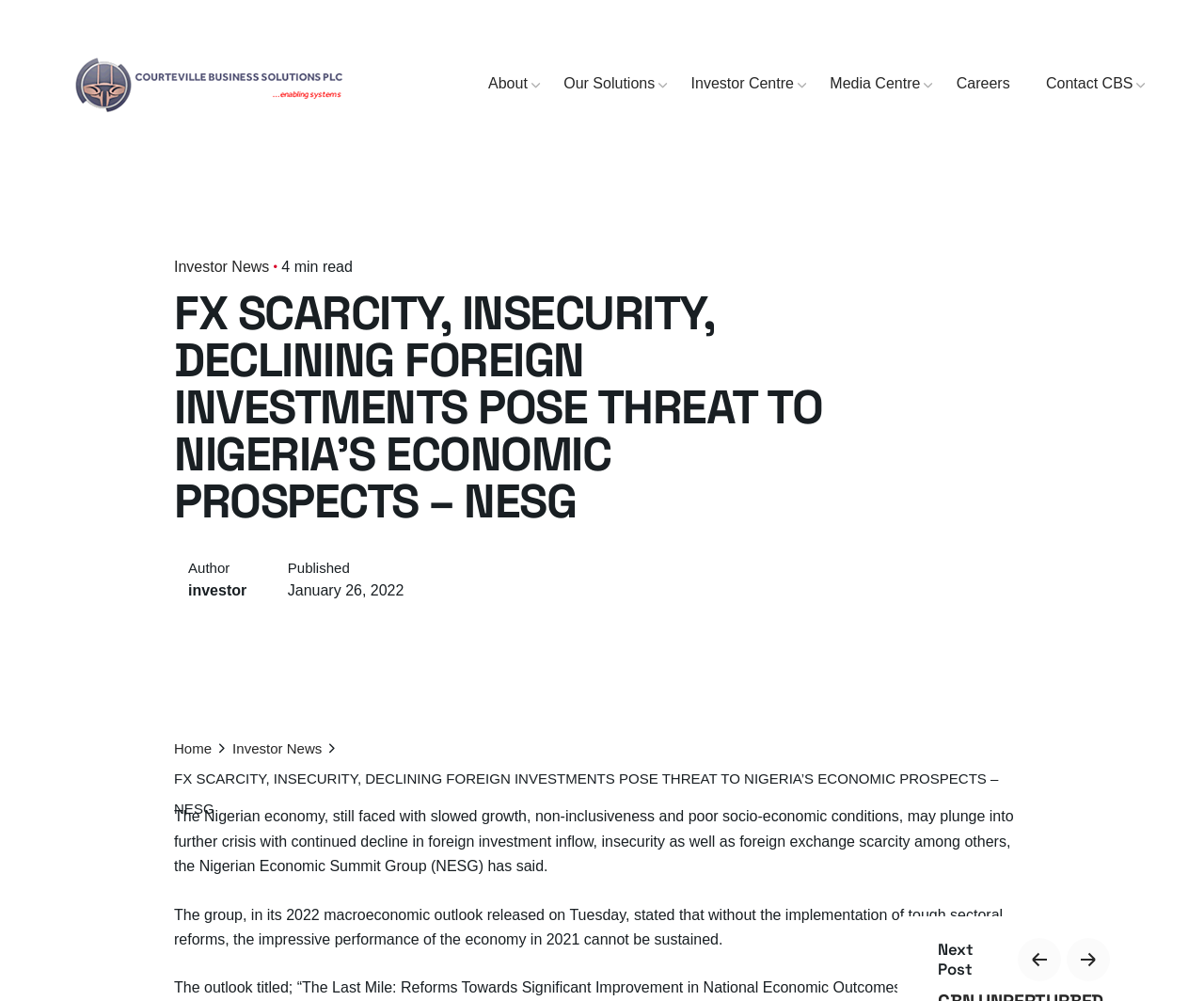What is the topic of the article?
Using the information from the image, provide a comprehensive answer to the question.

The heading of the article is 'FX SCARCITY, INSECURITY, DECLINING FOREIGN INVESTMENTS POSE THREAT TO NIGERIA’S ECONOMIC PROSPECTS – NESG' which suggests that the article is discussing the economic prospects of Nigeria and the threats it faces.